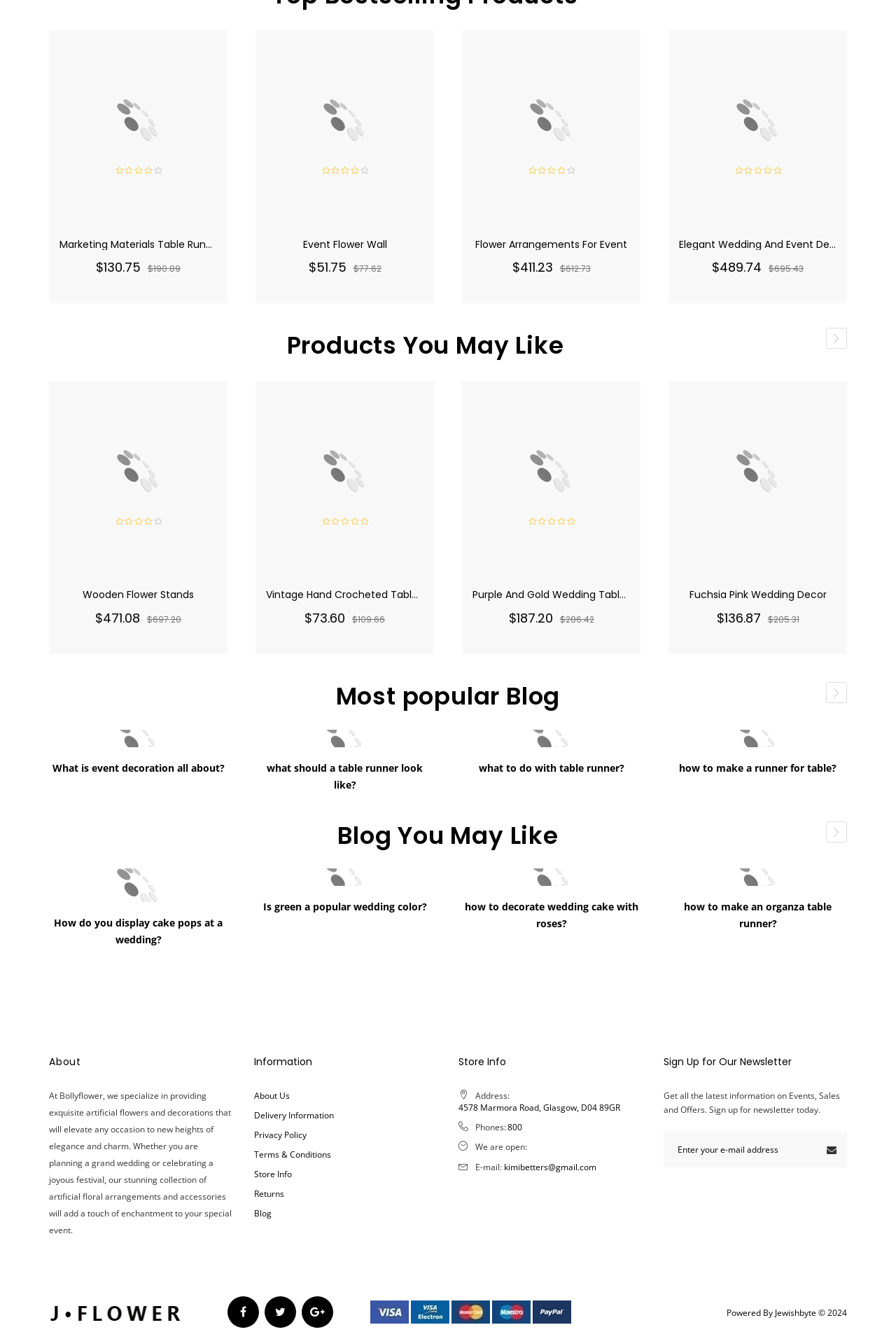Reply to the question with a single word or phrase:
How many products have a price below $100?

3